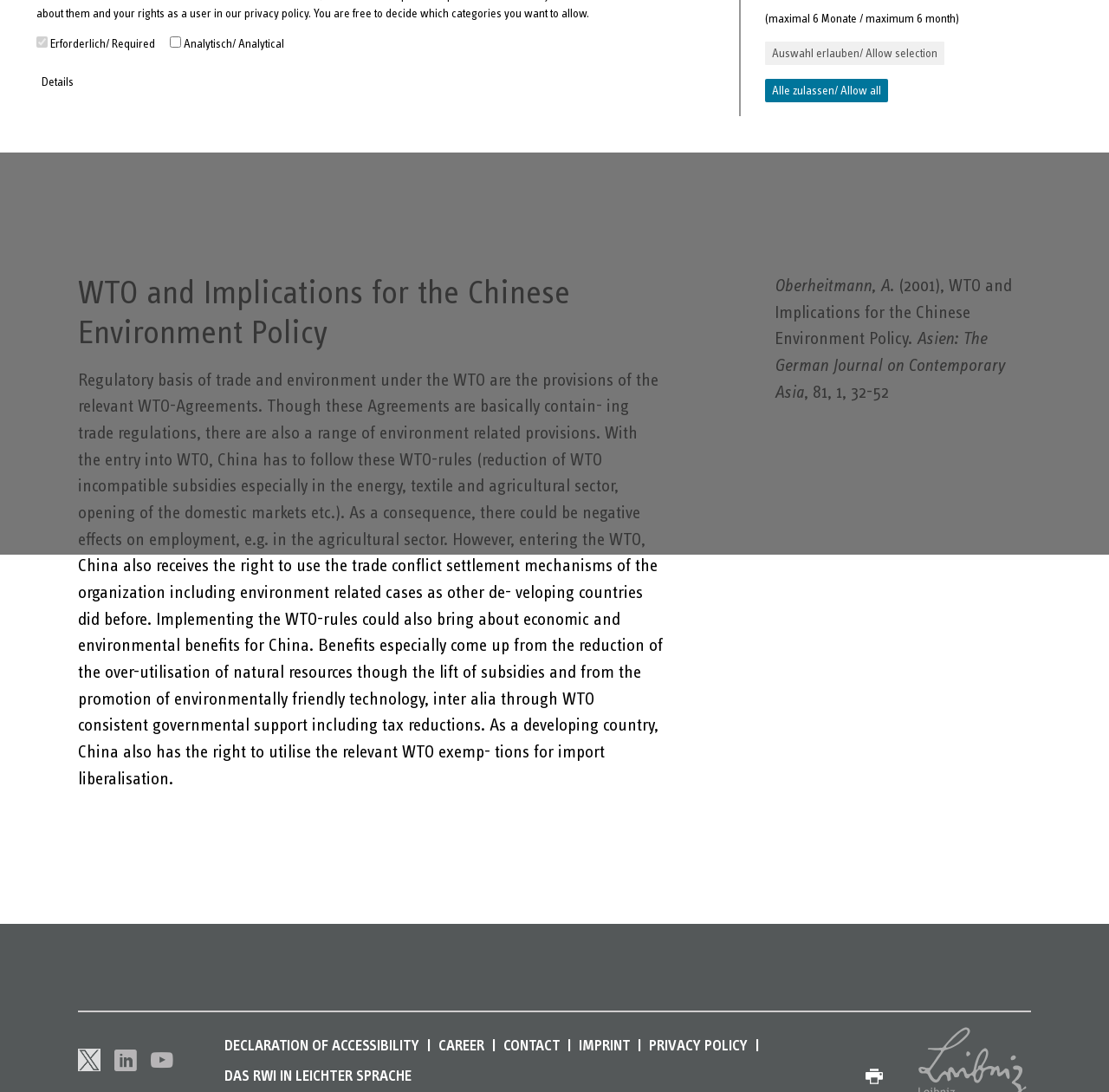Predict the bounding box of the UI element based on the description: "RWI @ YouTube". The coordinates should be four float numbers between 0 and 1, formatted as [left, top, right, bottom].

[0.136, 0.957, 0.156, 0.981]